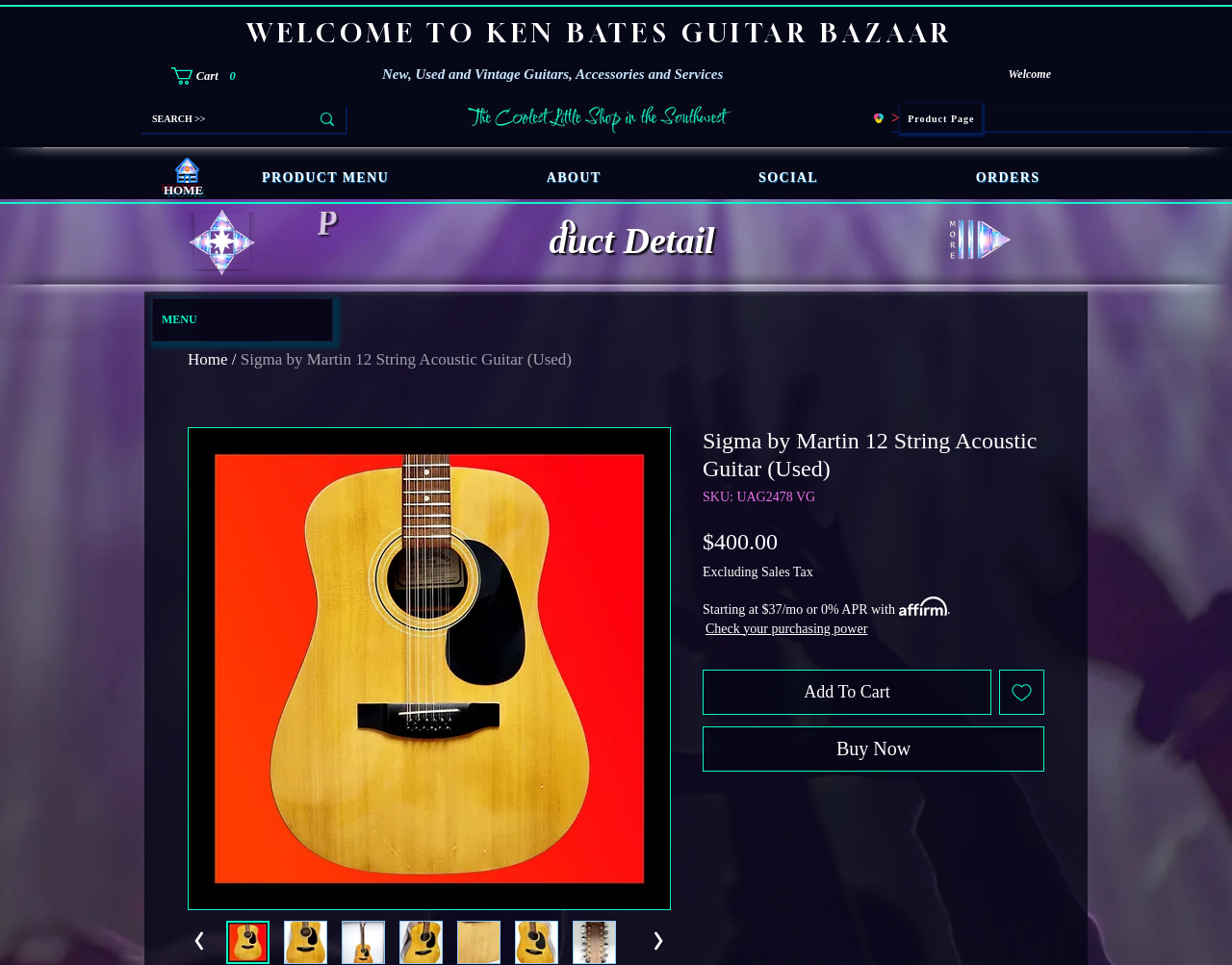Please specify the coordinates of the bounding box for the element that should be clicked to carry out this instruction: "Add to cart". The coordinates must be four float numbers between 0 and 1, formatted as [left, top, right, bottom].

[0.57, 0.694, 0.805, 0.74]